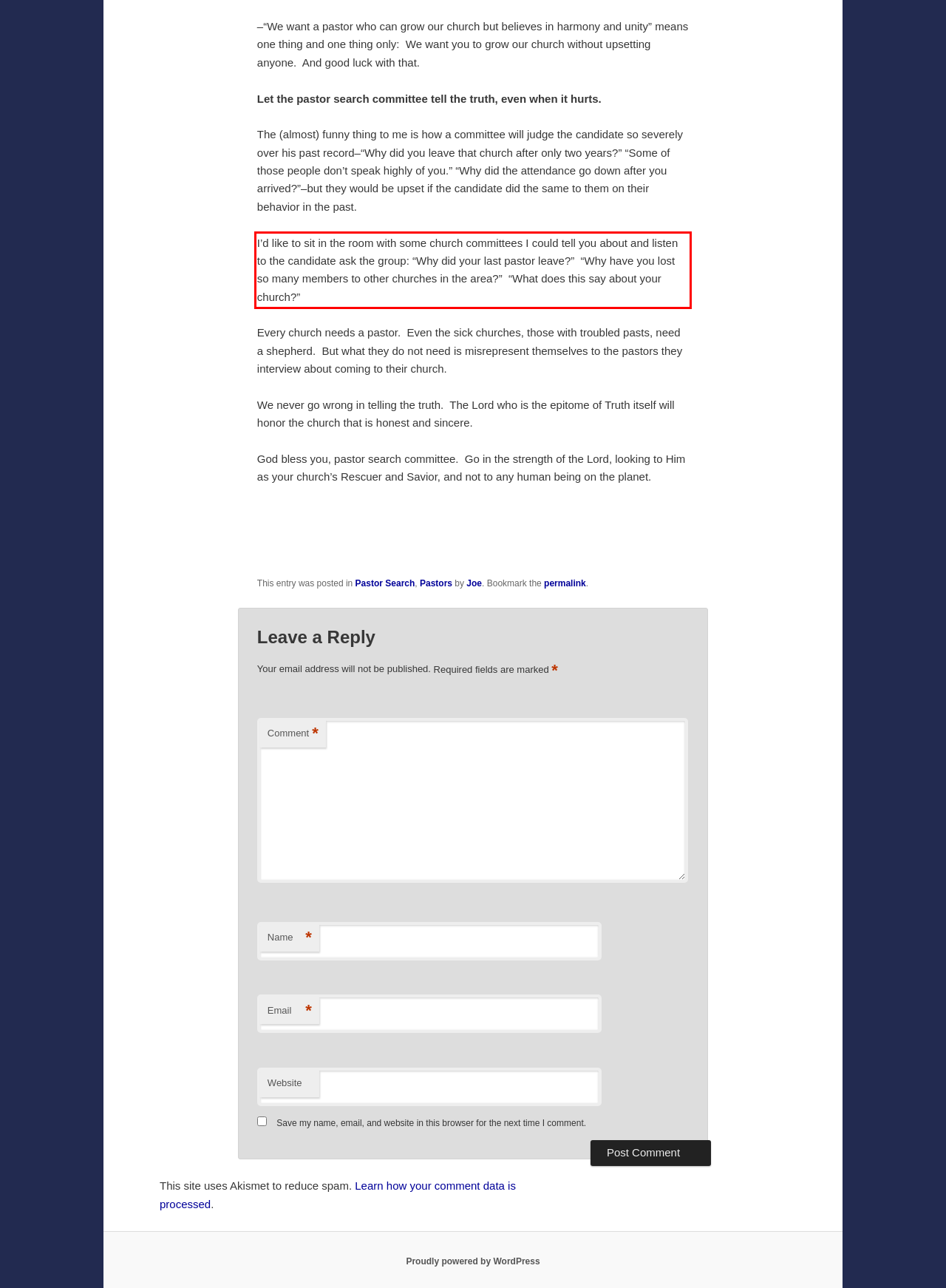With the given screenshot of a webpage, locate the red rectangle bounding box and extract the text content using OCR.

I’d like to sit in the room with some church committees I could tell you about and listen to the candidate ask the group: “Why did your last pastor leave?” “Why have you lost so many members to other churches in the area?” “What does this say about your church?”